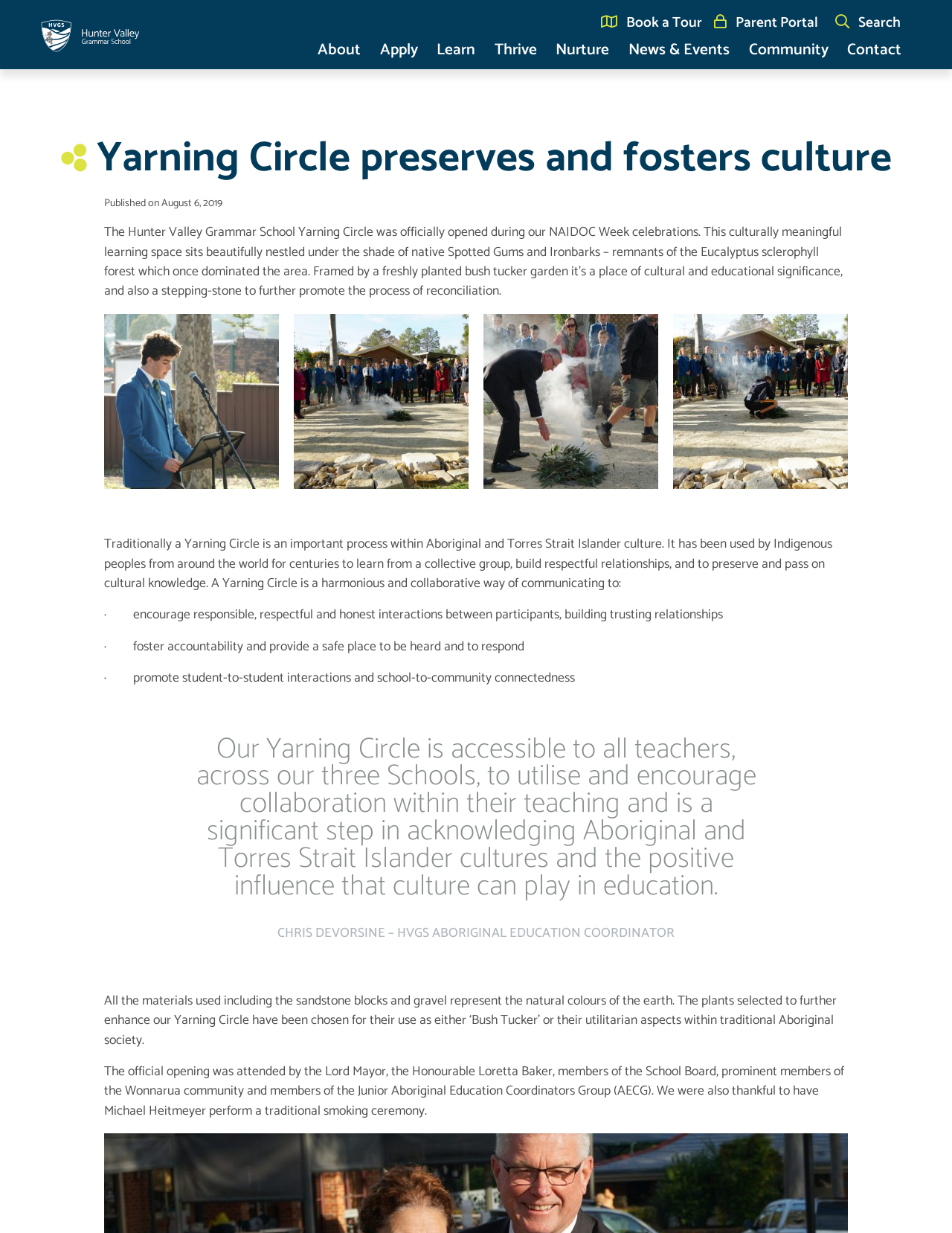Please mark the clickable region by giving the bounding box coordinates needed to complete this instruction: "Search for something".

[0.866, 0.005, 0.957, 0.033]